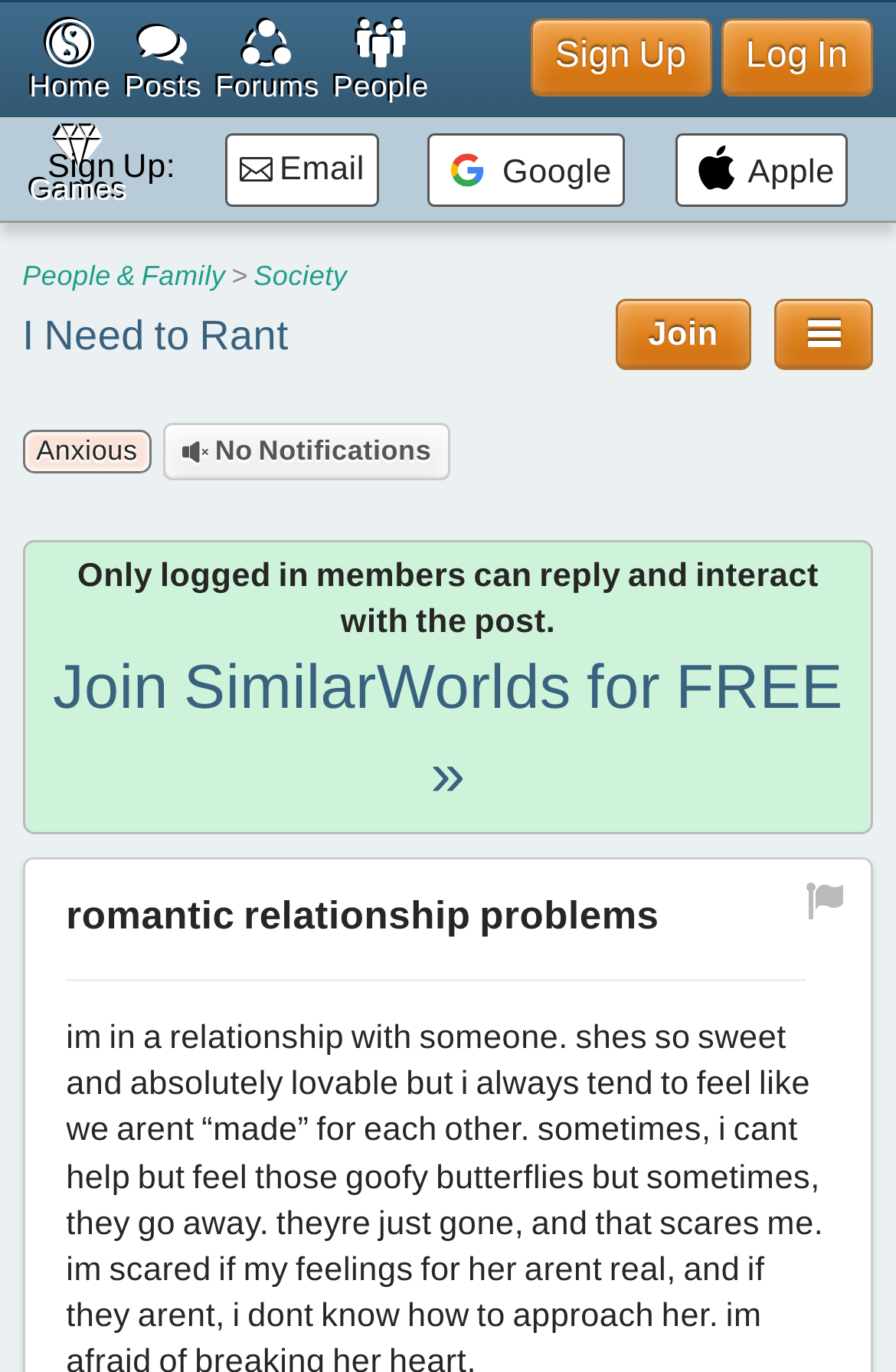Analyze the image and deliver a detailed answer to the question: What is the benefit of joining SimilarWorlds?

The static text 'Only logged in members can reply and interact with the post' suggests that joining SimilarWorlds allows users to engage more fully with the discussions on the website.